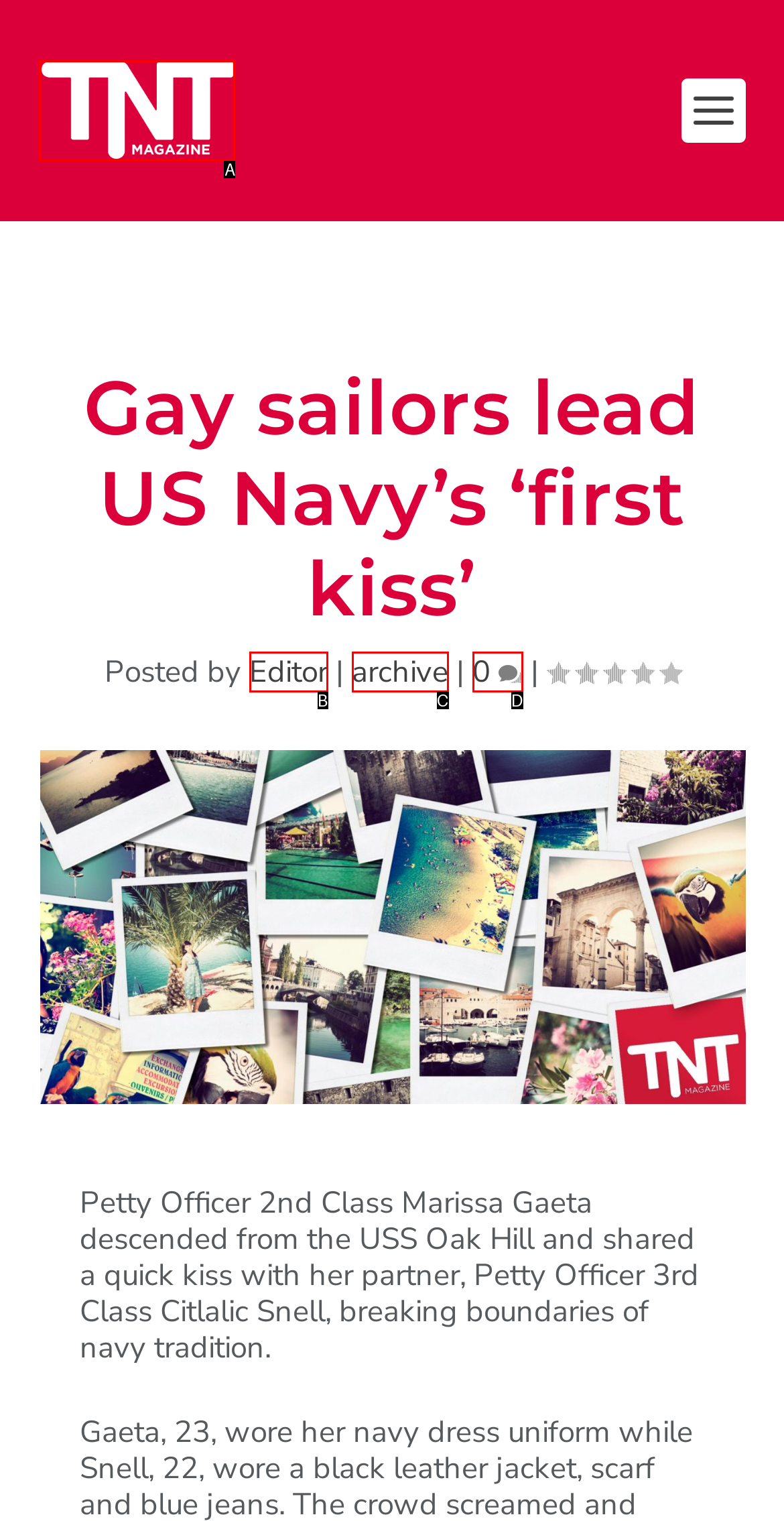Using the given description: alt="TNT Magazine", identify the HTML element that corresponds best. Answer with the letter of the correct option from the available choices.

A